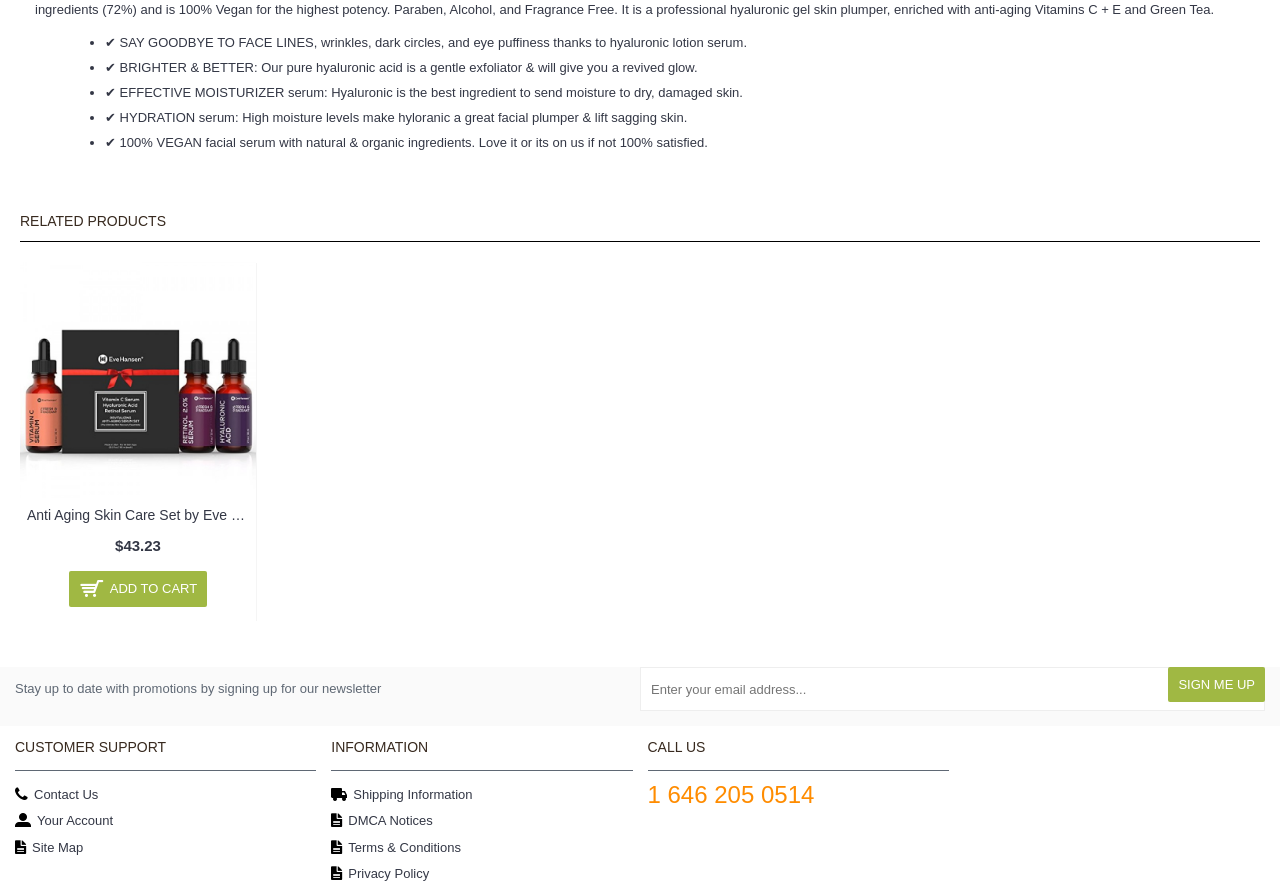Provide a short answer using a single word or phrase for the following question: 
What is the main benefit of the facial serum?

Hydration and anti-aging